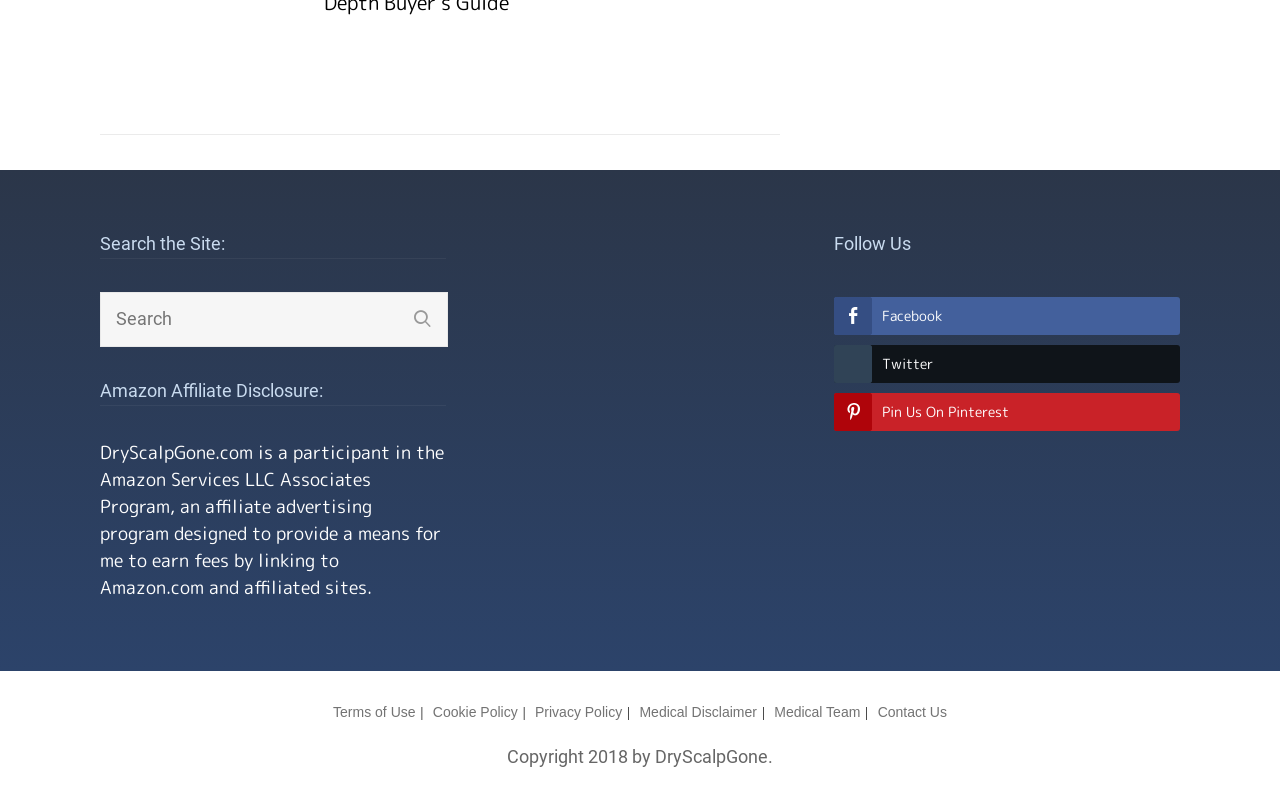Locate the bounding box coordinates of the element that needs to be clicked to carry out the instruction: "View terms of use". The coordinates should be given as four float numbers ranging from 0 to 1, i.e., [left, top, right, bottom].

[0.26, 0.874, 0.325, 0.894]